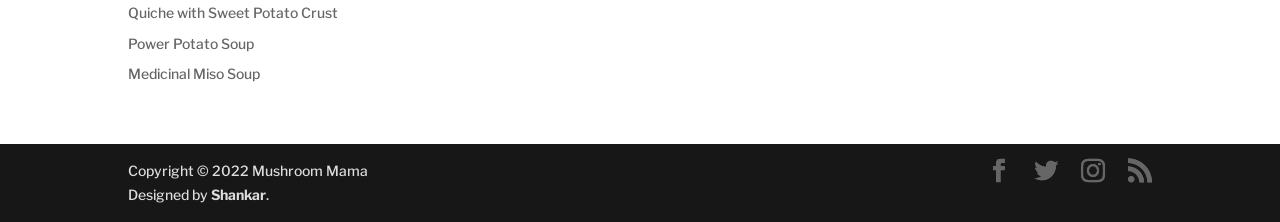Please identify the bounding box coordinates of the element's region that needs to be clicked to fulfill the following instruction: "view Power Potato Soup". The bounding box coordinates should consist of four float numbers between 0 and 1, i.e., [left, top, right, bottom].

[0.1, 0.156, 0.198, 0.233]